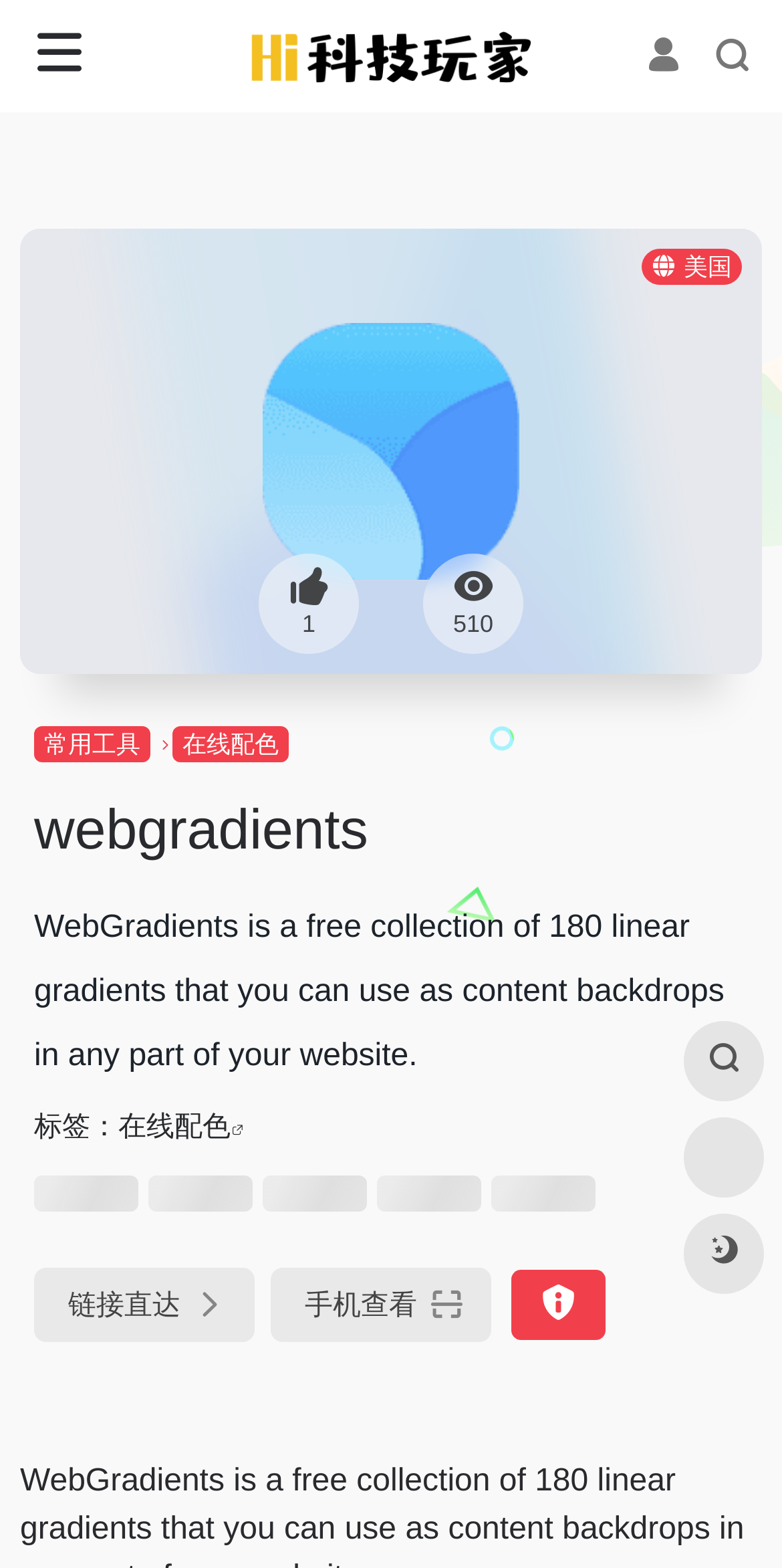What is the name of the website?
Please craft a detailed and exhaustive response to the question.

The name of the website can be found in the heading element with the text 'webgradients' at the top of the webpage.